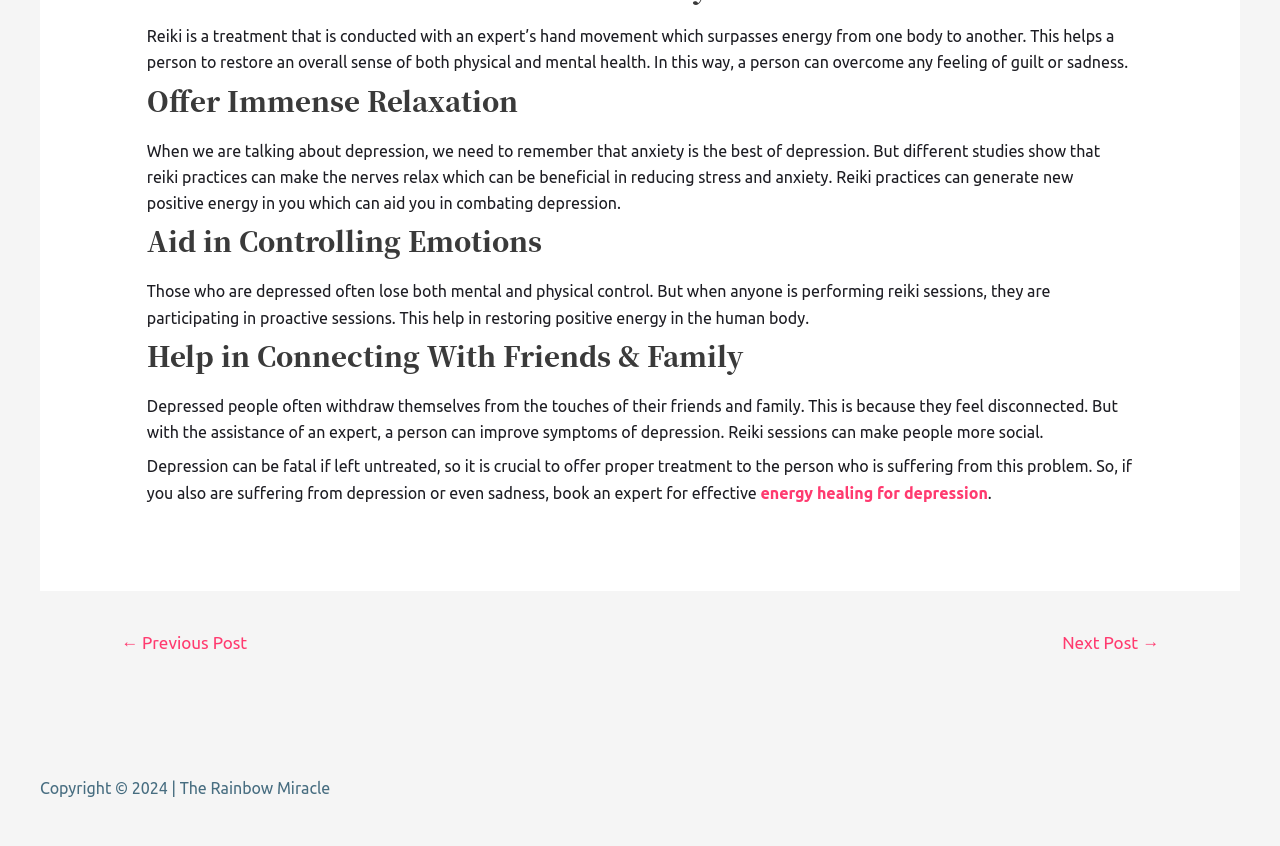Give a one-word or short phrase answer to the question: 
What is Reiki?

Energy treatment